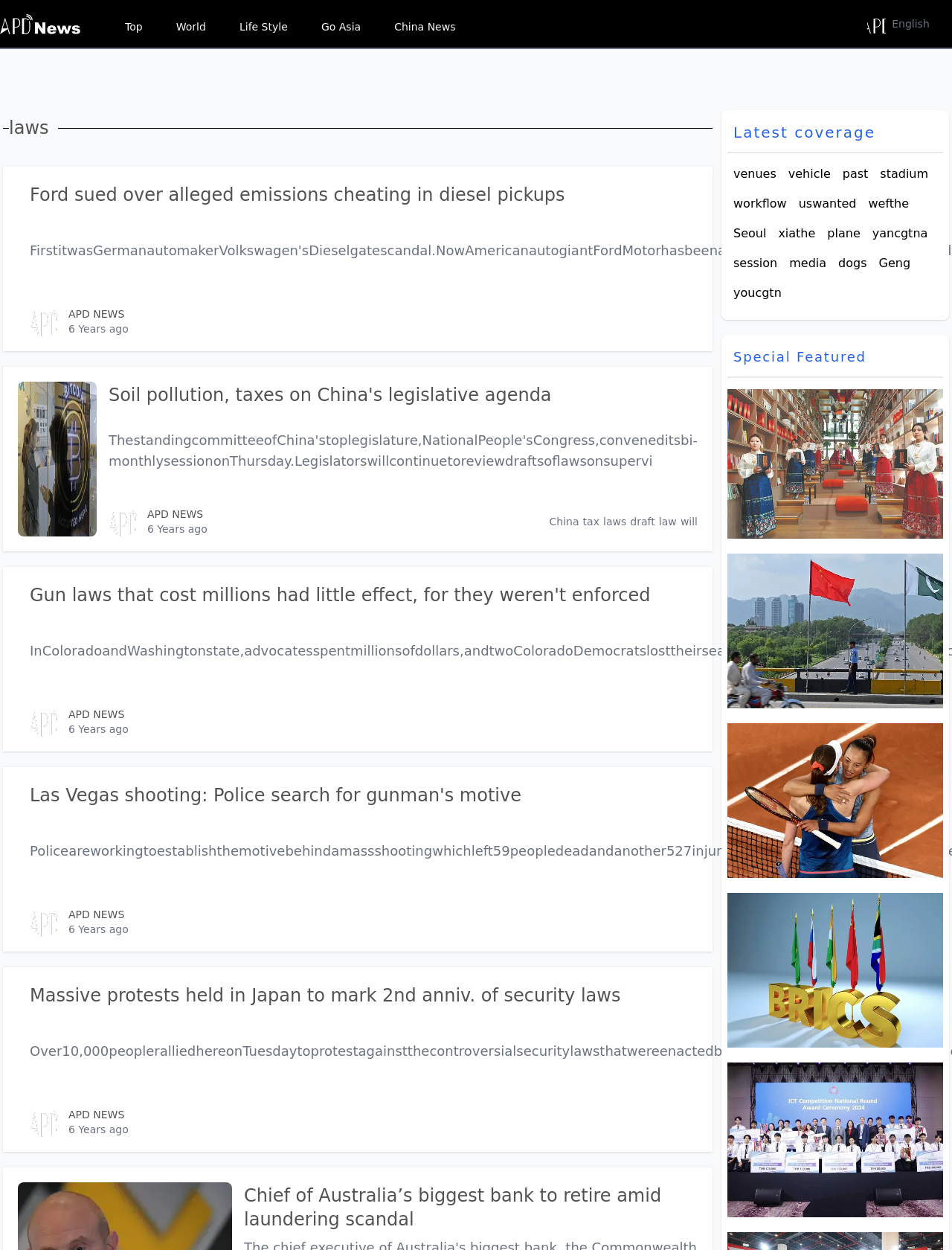Locate the bounding box coordinates of the clickable area needed to fulfill the instruction: "Read the news about 'Soil pollution, taxes on China's legislative agenda'".

[0.114, 0.307, 0.733, 0.326]